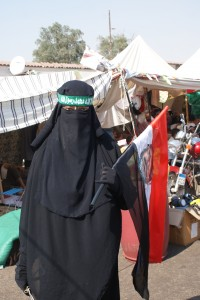Paint a vivid picture with your description of the image.

The image features a woman dressed in a full black niqab, standing confidently in a bustling outdoor setting. She holds a flag that likely represents Egypt, displaying vibrant colors that contrast against her dark attire. The background reveals a partially visible camp or marketplace, with makeshift tents and various items scattered about, suggesting a scene of protest or gathering. The woman's attire, coupled with the flag, symbolizes a deep connection to her identity and the socio-political climate, reflecting themes of cultural pride and activism in the context of contemporary Egypt. Her expression is obscured, yet her stance and the accessories convey a strong sense of purpose and solidarity. This powerful visual representation captures the complexities of identity and the ongoing discourse surrounding political and cultural identities in the region.